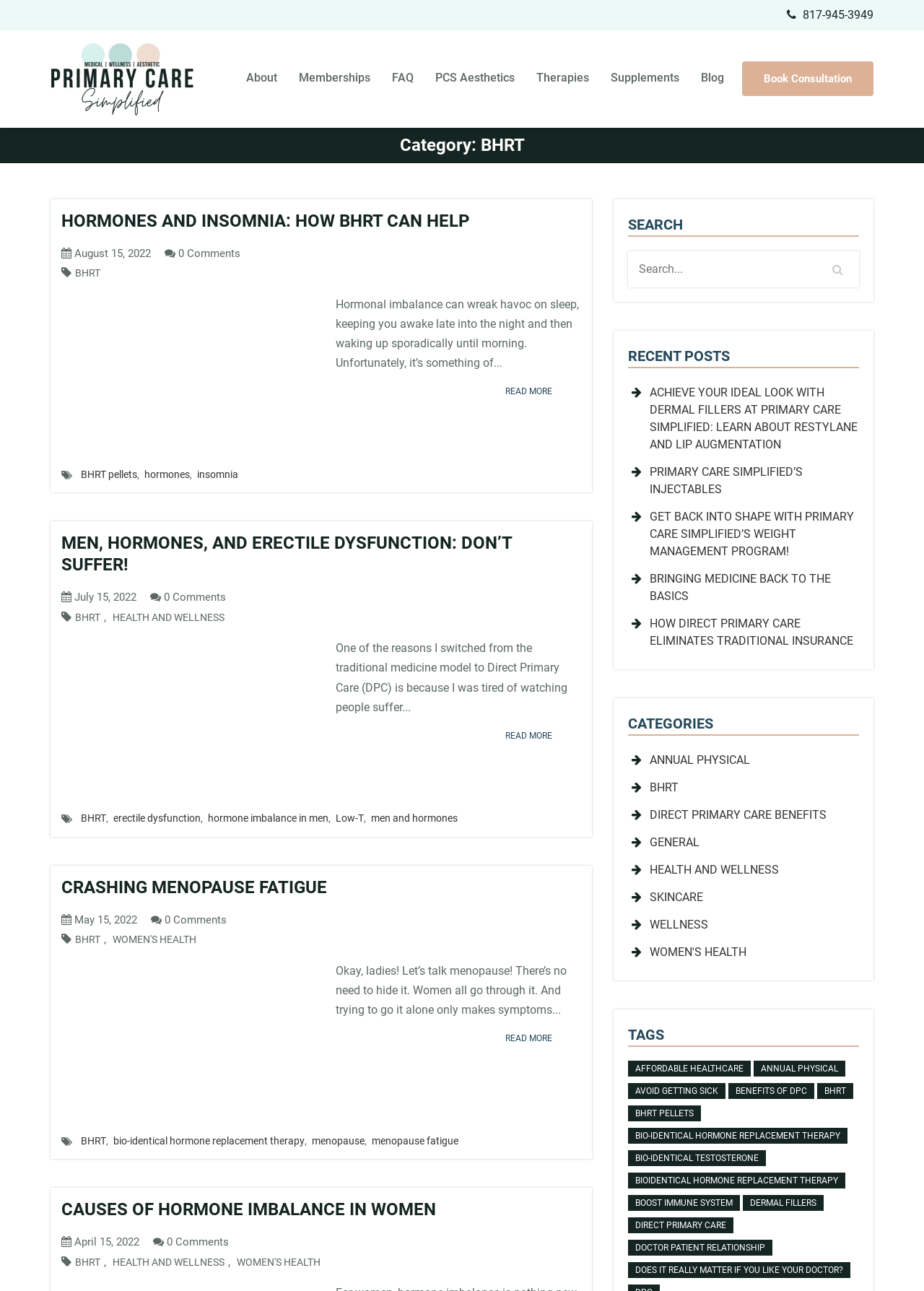Determine the coordinates of the bounding box for the clickable area needed to execute this instruction: "go to homepage".

None